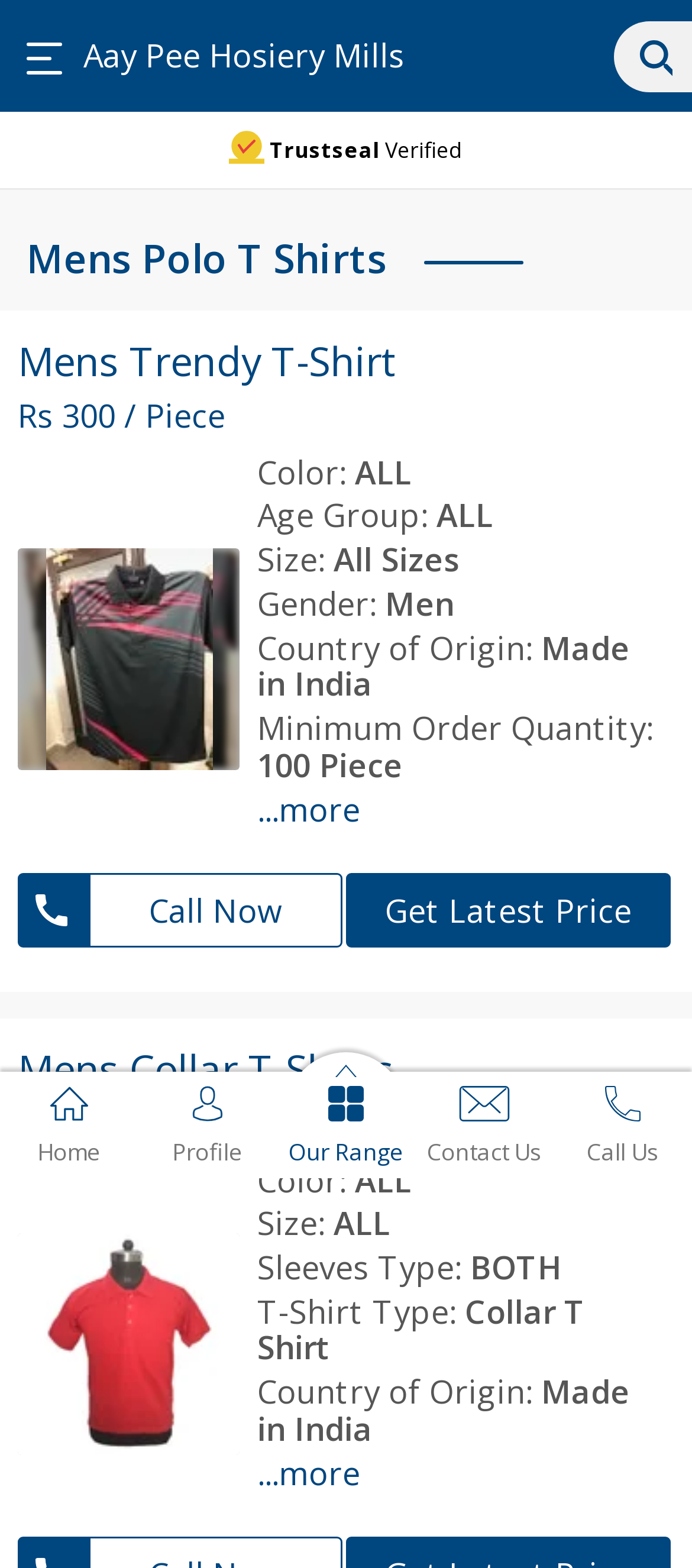Provide the bounding box coordinates of the area you need to click to execute the following instruction: "View the 'Mens Trendy T-Shirt' product details".

[0.026, 0.215, 0.574, 0.247]